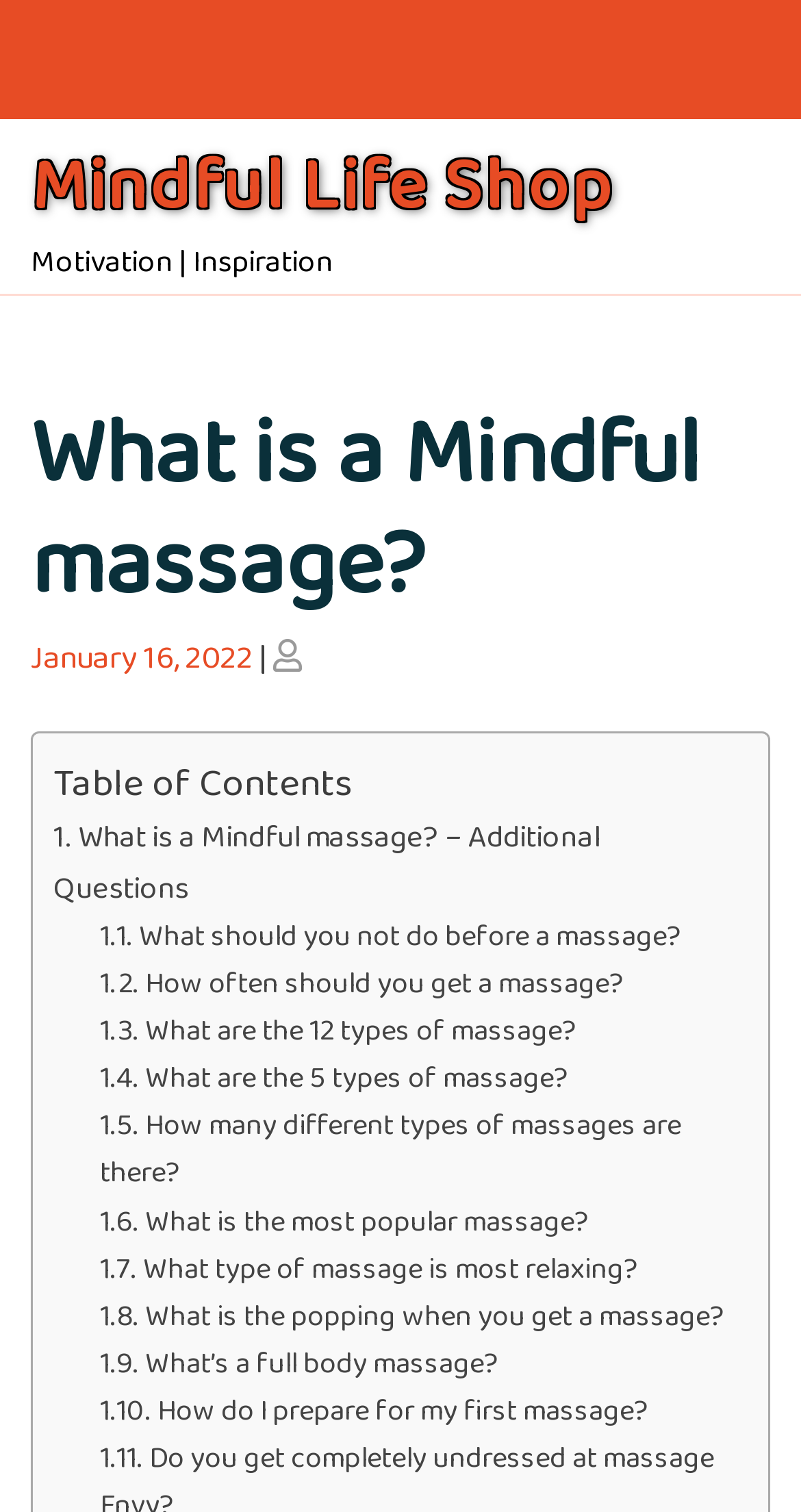Please specify the coordinates of the bounding box for the element that should be clicked to carry out this instruction: "Visit WOWSA". The coordinates must be four float numbers between 0 and 1, formatted as [left, top, right, bottom].

None